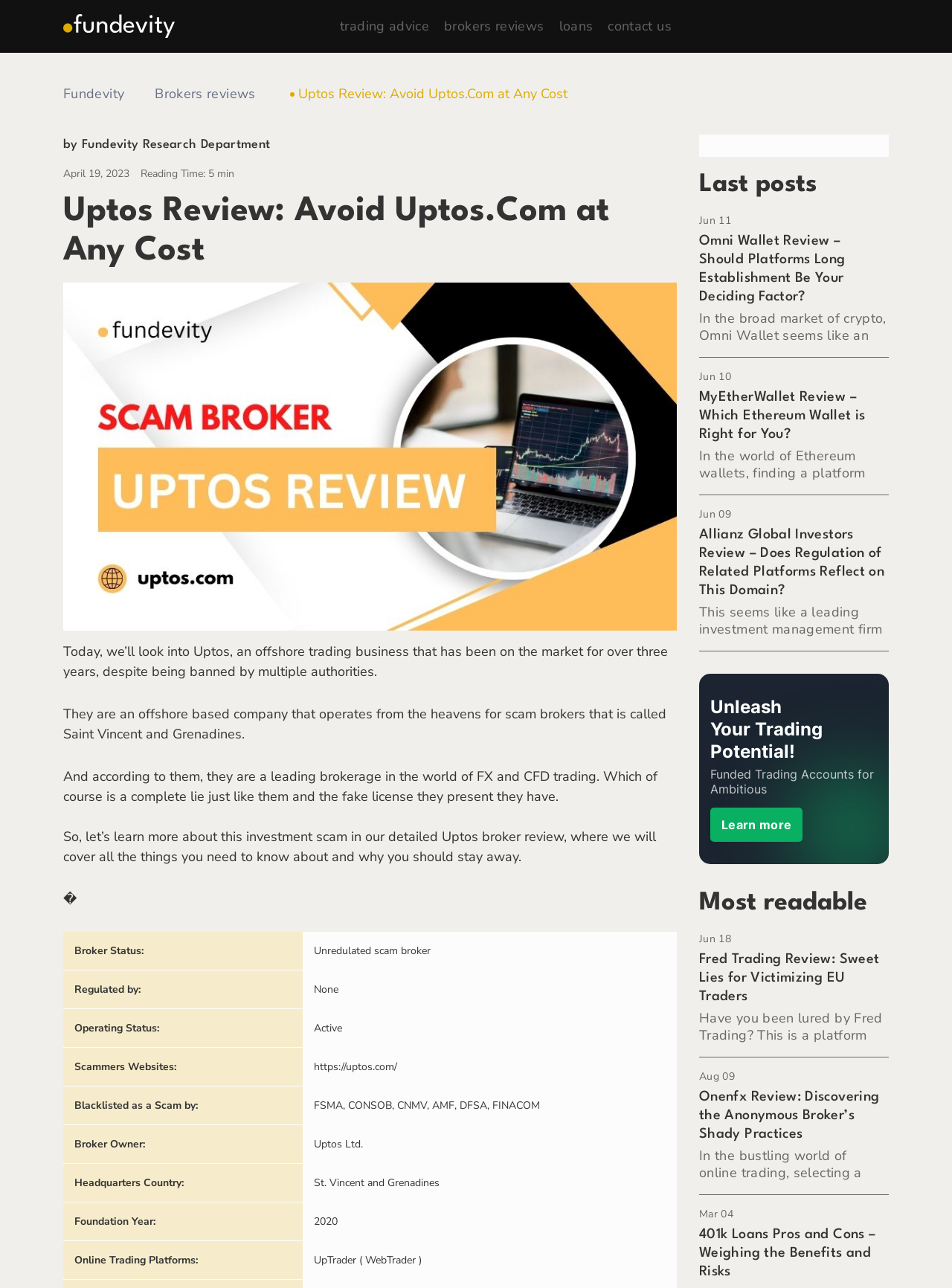What is the online trading platform offered by Uptos?
Refer to the image and give a detailed answer to the question.

The online trading platform offered by Uptos can be found in the gridcell 'Online Trading Platforms:' which states 'UpTrader (WebTrader)'.